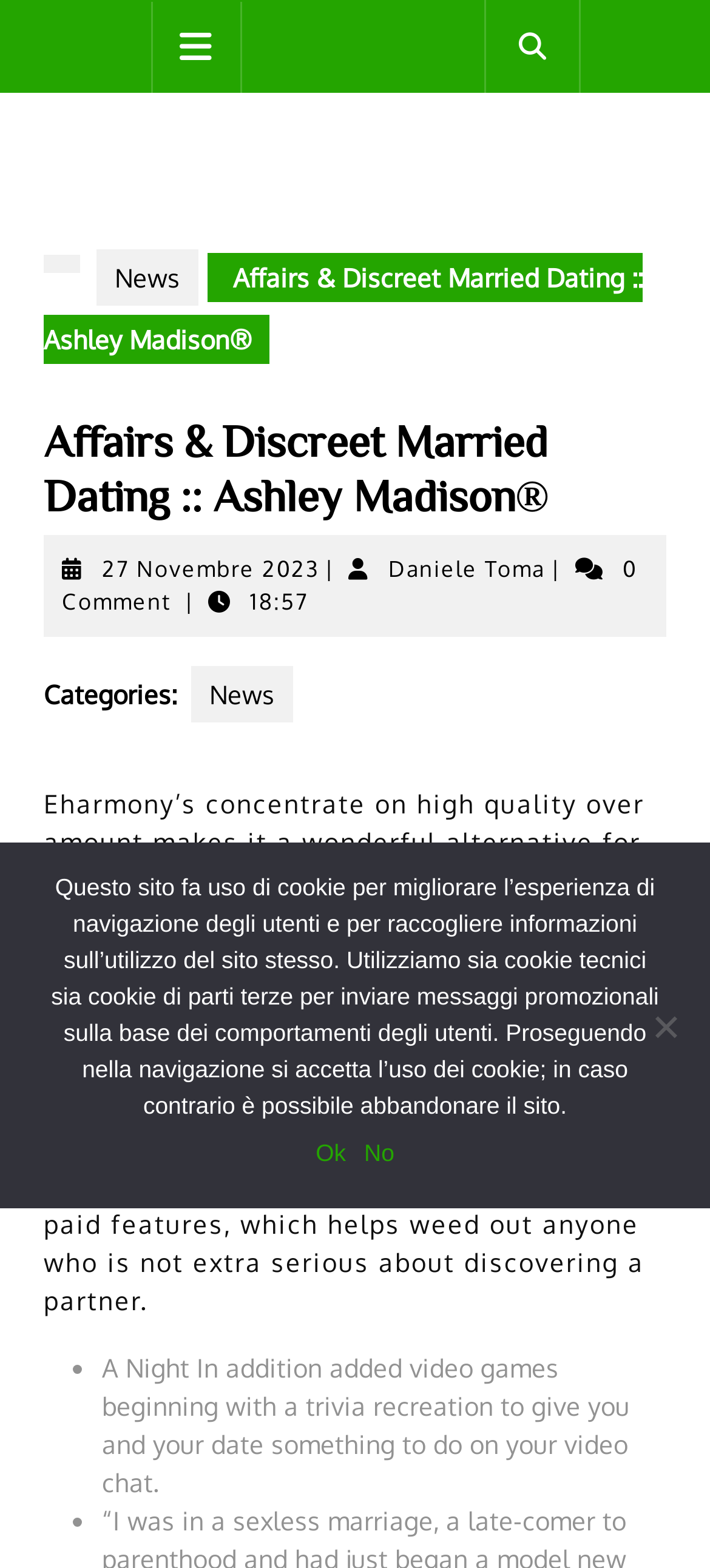Explain the webpage's design and content in an elaborate manner.

The webpage appears to be a blog or article page, with a focus on online dating platforms. At the top, there is a tab button with an open icon, followed by a link with a search icon. Below these elements, there is a header section with the title "Affairs & Discreet Married Dating :: Ashley Madison®" in large font, accompanied by a date "27 Novembre 2023" and an author name "Daniele Toma". 

To the right of the header, there is a section with a comment count "0 Comment" and a timestamp "18:57". Below this, there is a category section labeled "Categories:" with a link to "News". 

The main content of the page is a long paragraph of text that discusses Eharmony's focus on quality over quantity, making it a good option for those seeking a committed partner. The text also mentions that the platform has recently added features to support queer and nonbinary users. 

Following the main text, there is a list with two items, each marked with a bullet point. The first item describes a feature called "A Night In" that allows users to play video games on their video chat dates. 

At the bottom of the page, there is a cookie notice dialog box with a message about the site's use of cookies. The dialog box has two buttons, "Ok" and "No", and a separate "No" button at the bottom right corner of the page.